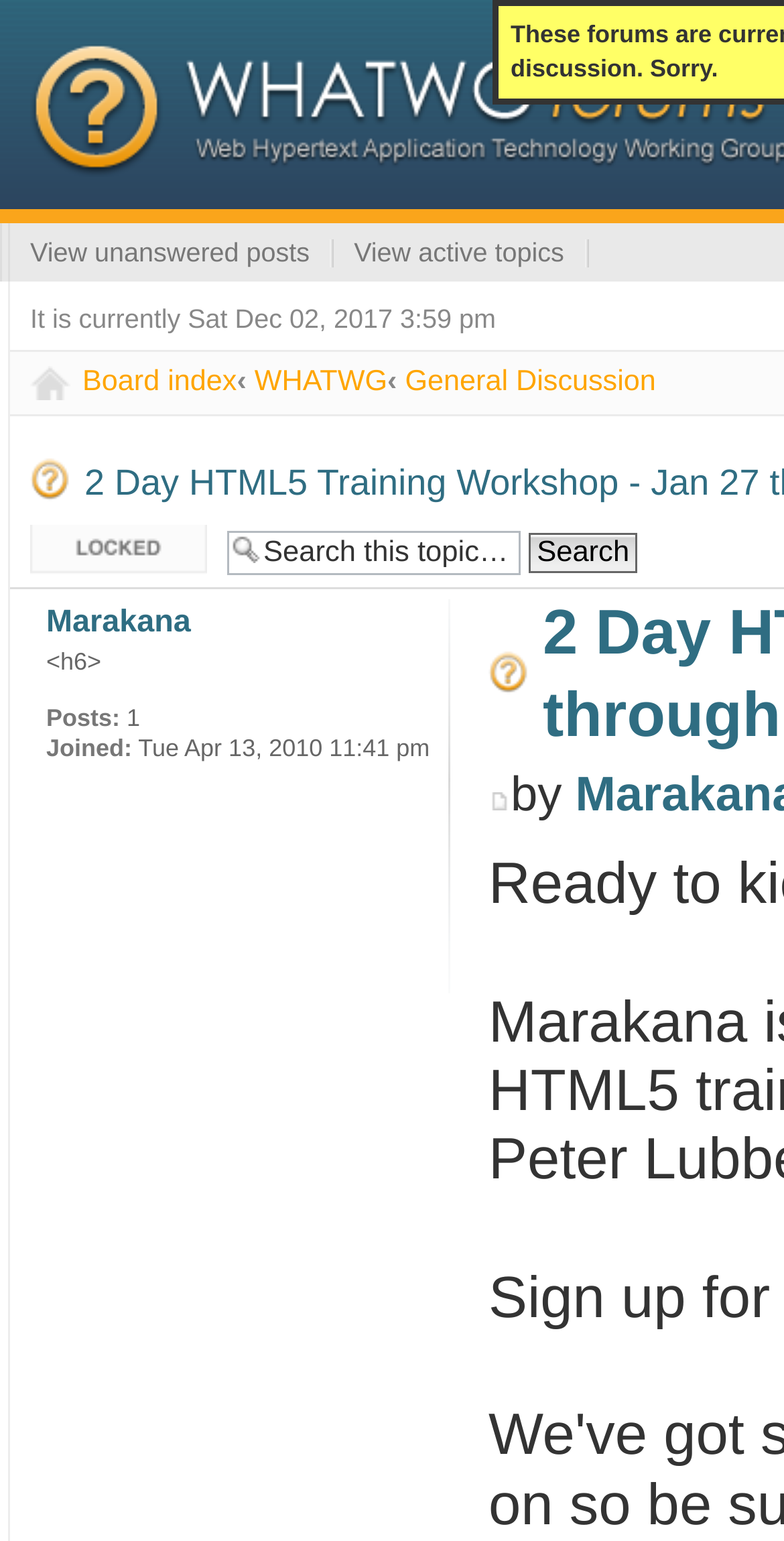Using the information in the image, could you please answer the following question in detail:
How many posts does the user 'Marakana' have?

I found the number of posts by looking at the DescriptionListDetail element with the text 'Posts: 1' which is located under the user information section.